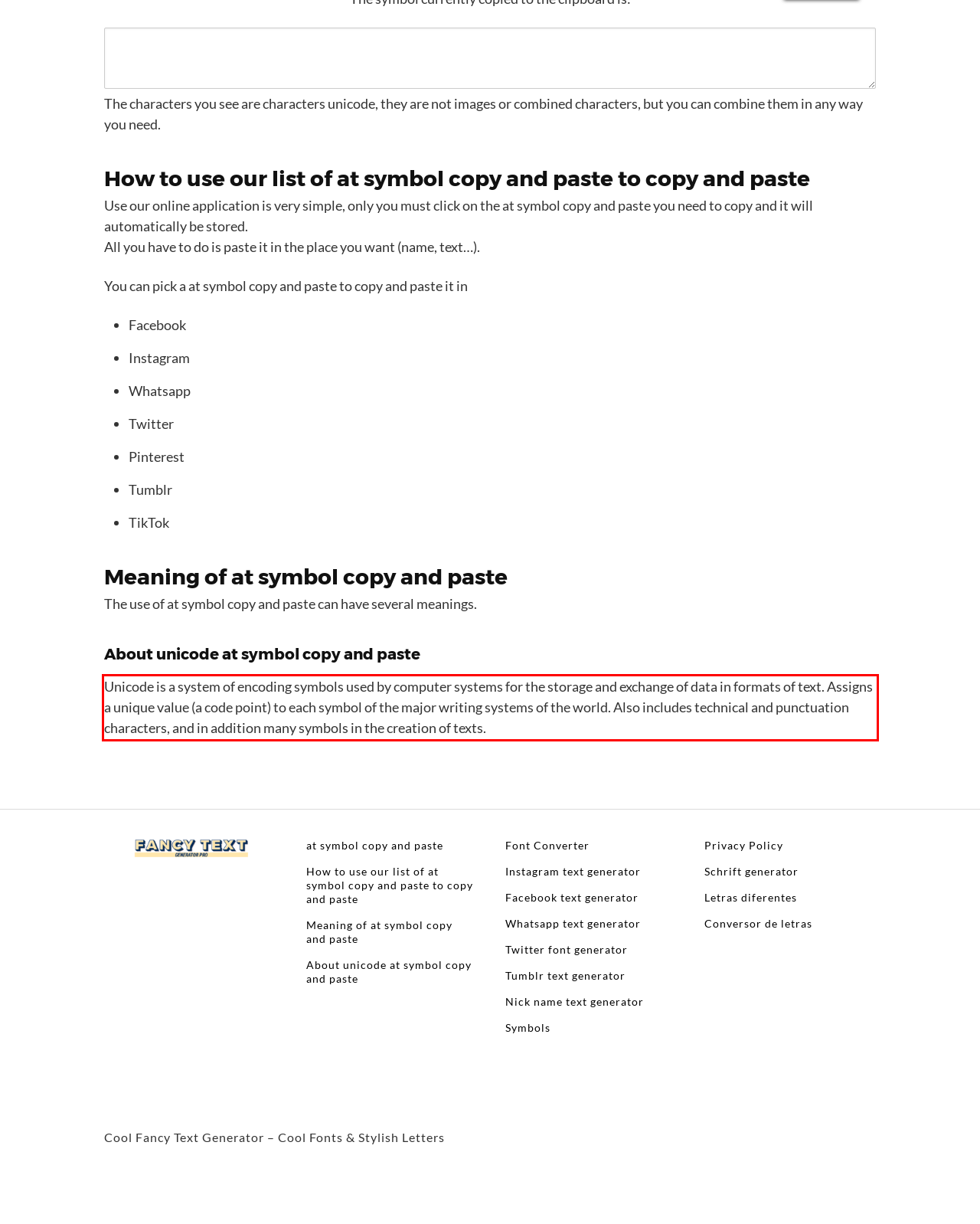You are provided with a screenshot of a webpage that includes a red bounding box. Extract and generate the text content found within the red bounding box.

Unicode is a system of encoding symbols used by computer systems for the storage and exchange of data in formats of text. Assigns a unique value (a code point) to each symbol of the major writing systems of the world. Also includes technical and punctuation characters, and in addition many symbols in the creation of texts.